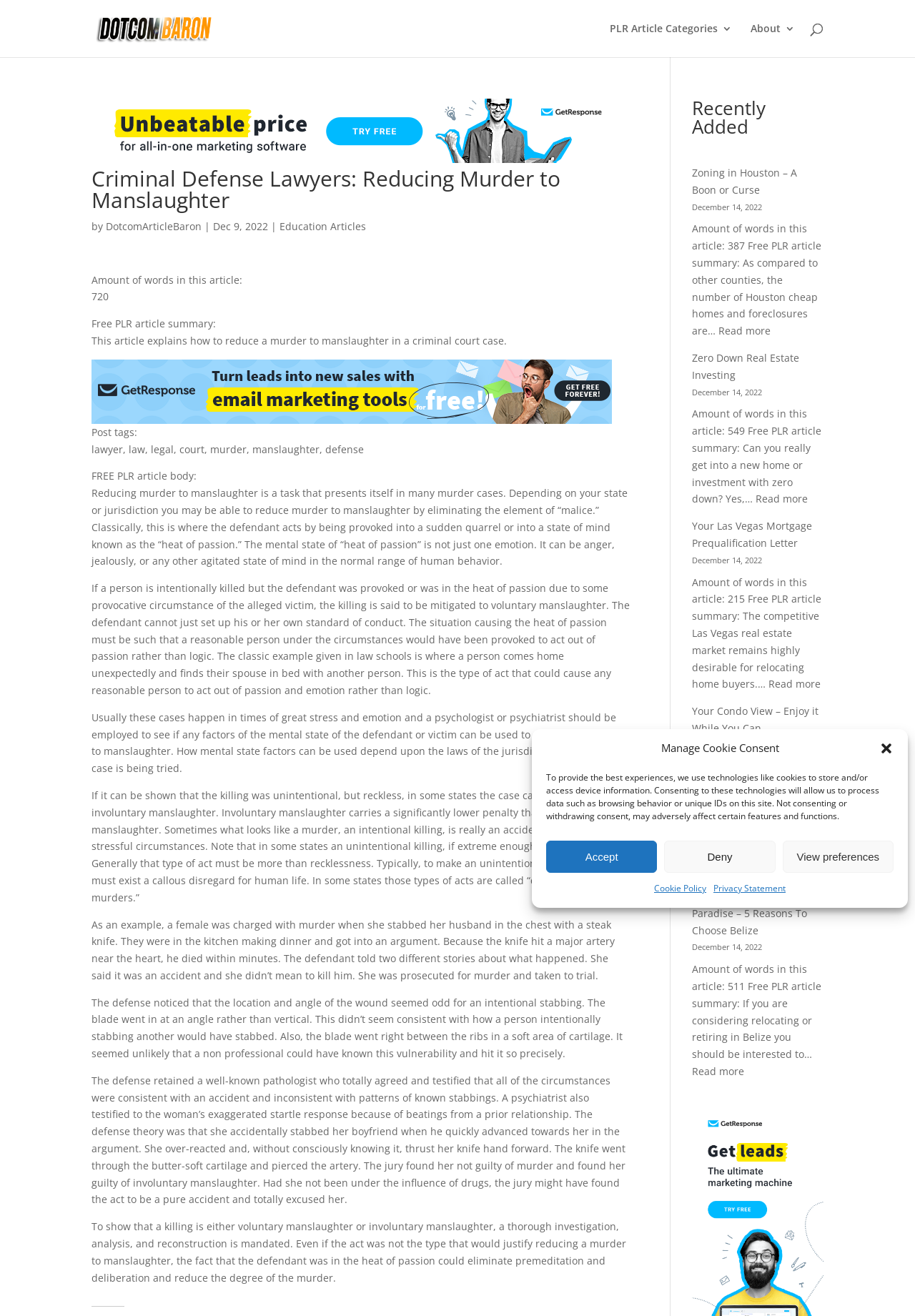Determine the bounding box coordinates for the clickable element required to fulfill the instruction: "Read more about Zoning in Houston – A Boon or Curse". Provide the coordinates as four float numbers between 0 and 1, i.e., [left, top, right, bottom].

[0.785, 0.246, 0.842, 0.256]